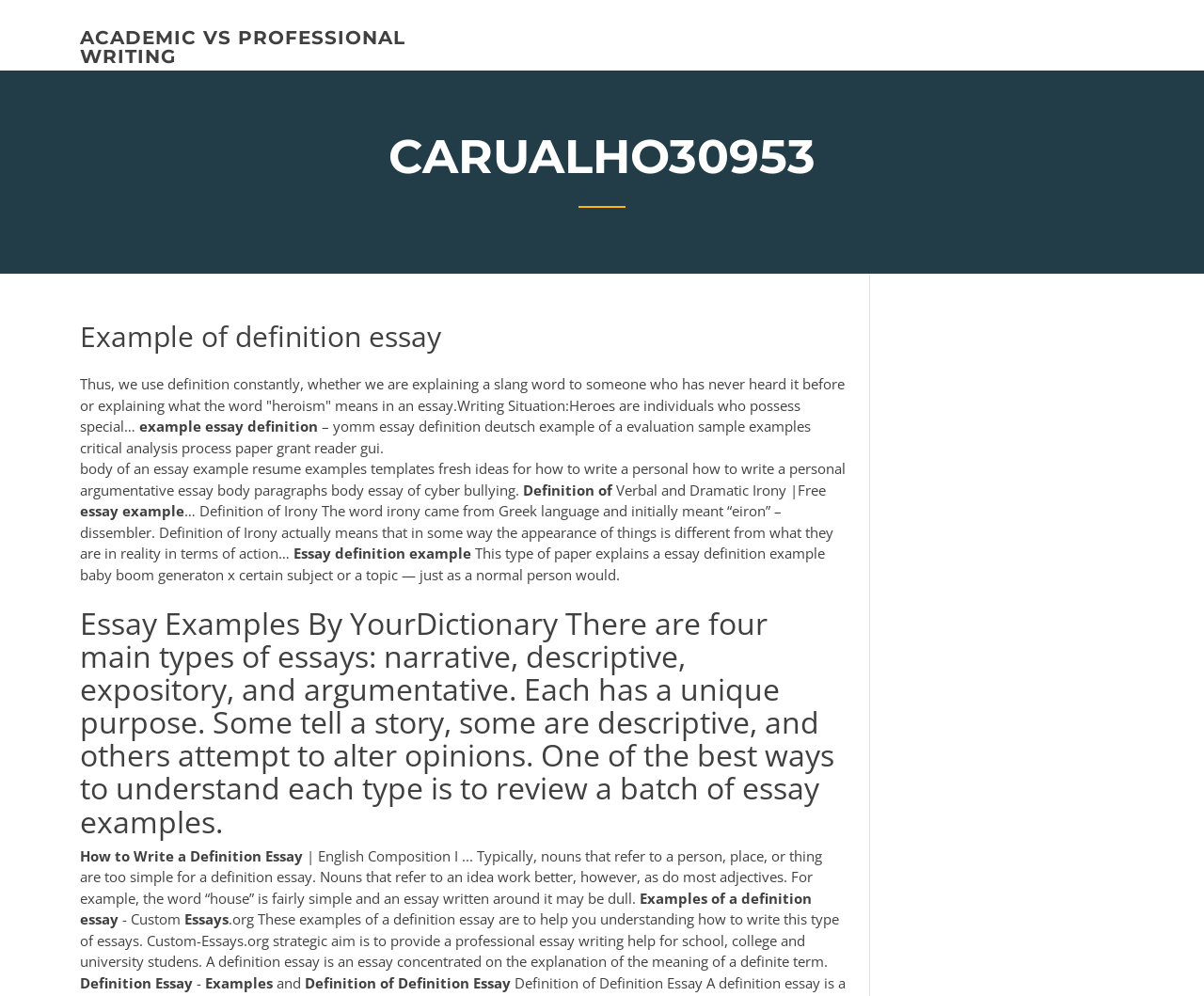What is the purpose of a definition essay?
Please provide a comprehensive and detailed answer to the question.

According to the static text element with the text 'A definition essay is an essay concentrated on the explanation of the meaning of a definite term.', a definition essay is meant to explain the meaning of a specific term or concept.